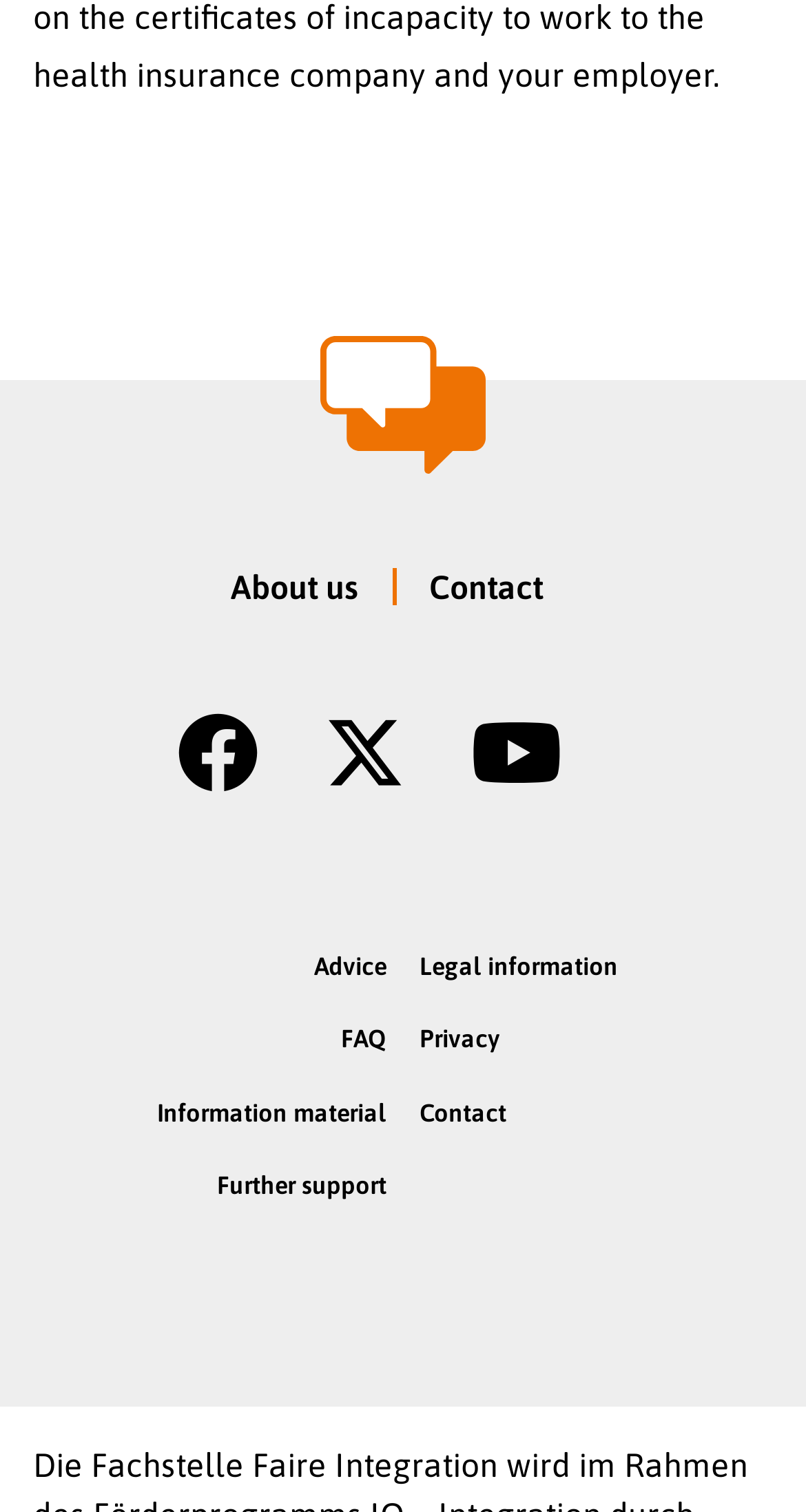Show the bounding box coordinates of the region that should be clicked to follow the instruction: "Contact us."

[0.512, 0.376, 0.673, 0.4]